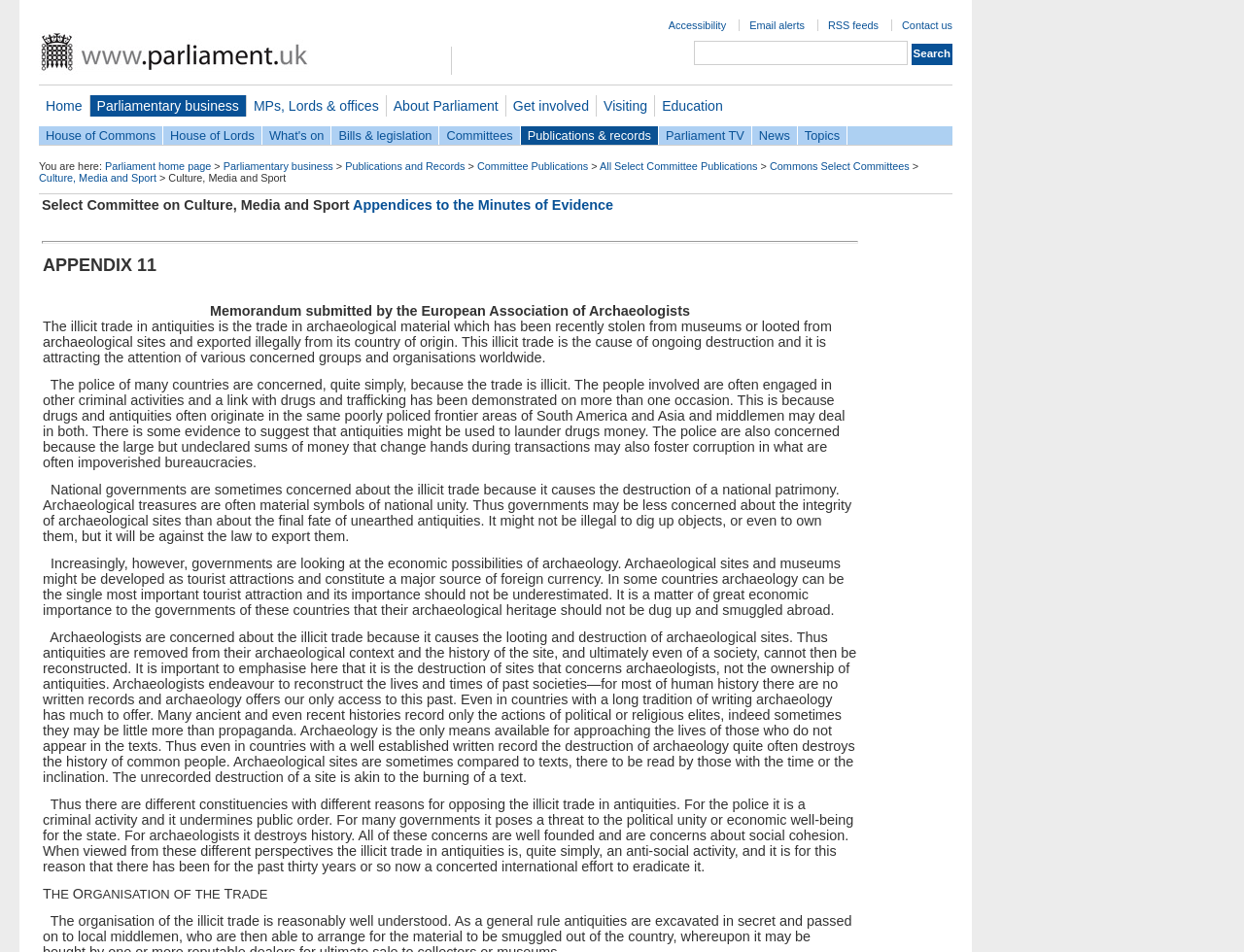Carefully examine the image and provide an in-depth answer to the question: What is the role of the police in the illicit trade?

I found the answer by reading the text on the page, which explains that the police are concerned about the illicit trade in antiquities because it is a criminal activity and undermines public order. This suggests that the role of the police is to prevent and combat criminal activity related to the illicit trade.